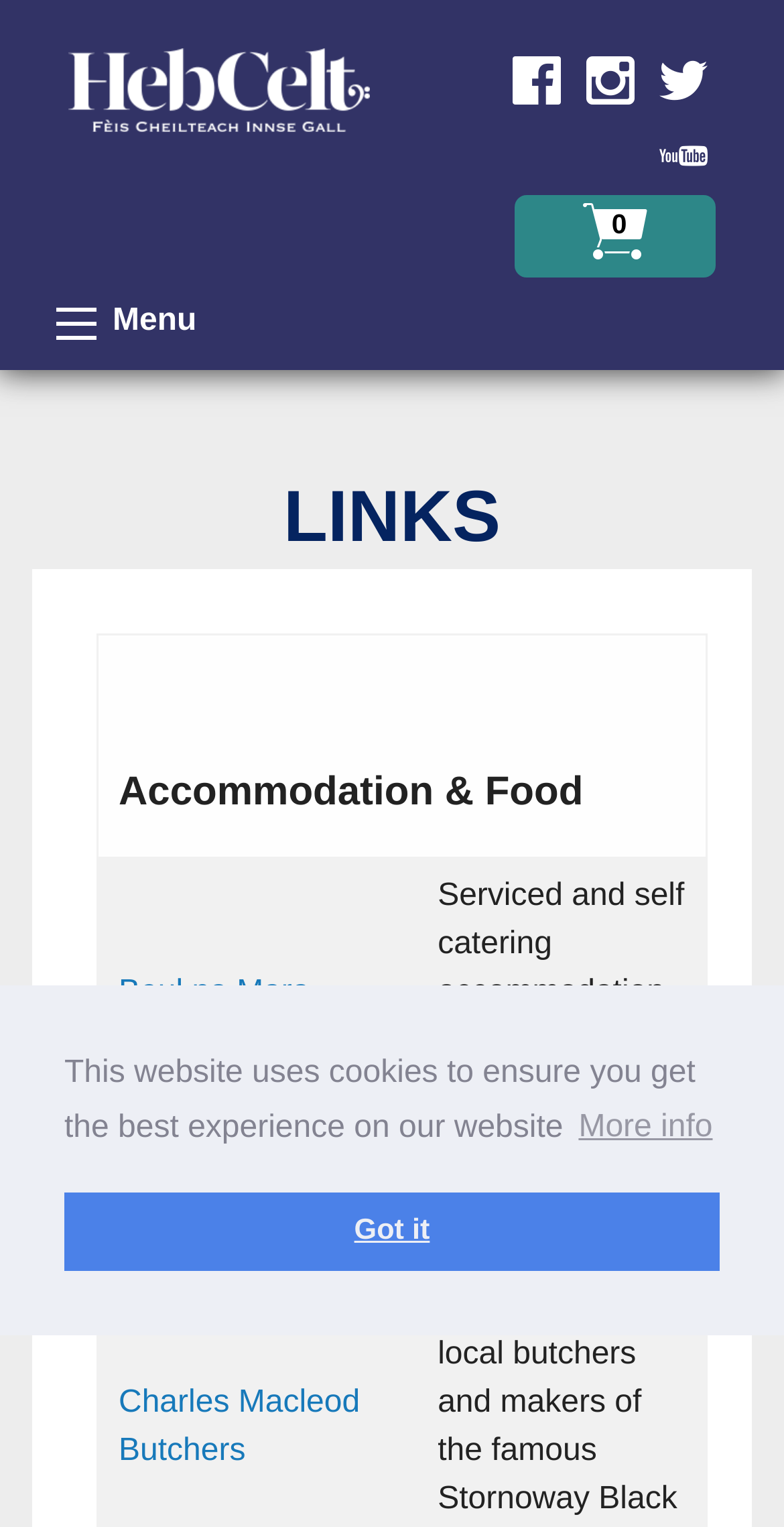What is the logo of the festival?
Look at the image and answer the question using a single word or phrase.

Hebridean Celtic Festival